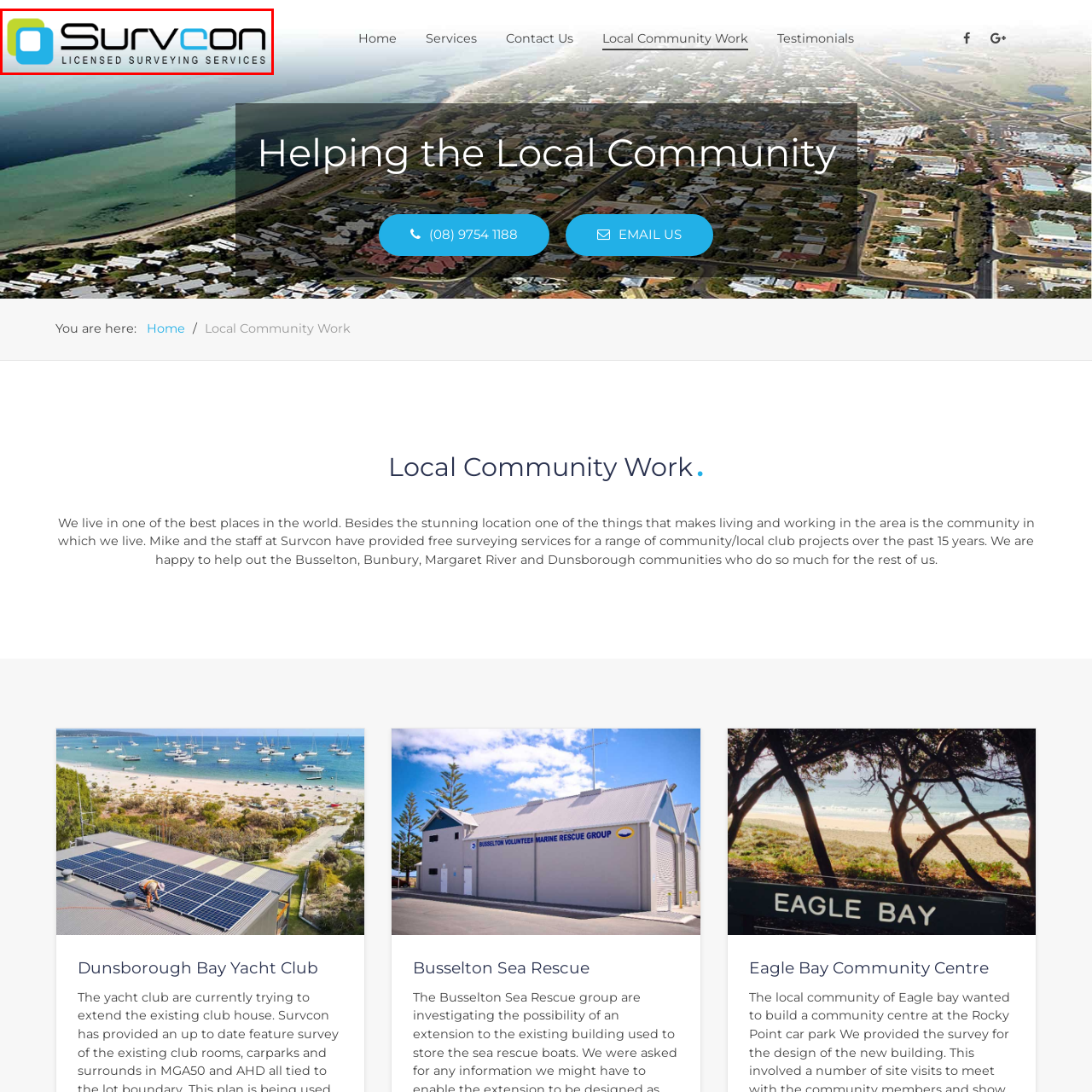Inspect the picture enclosed by the red border, What is emphasized below the brand name in the logo? Provide your answer as a single word or phrase.

Professional credentials